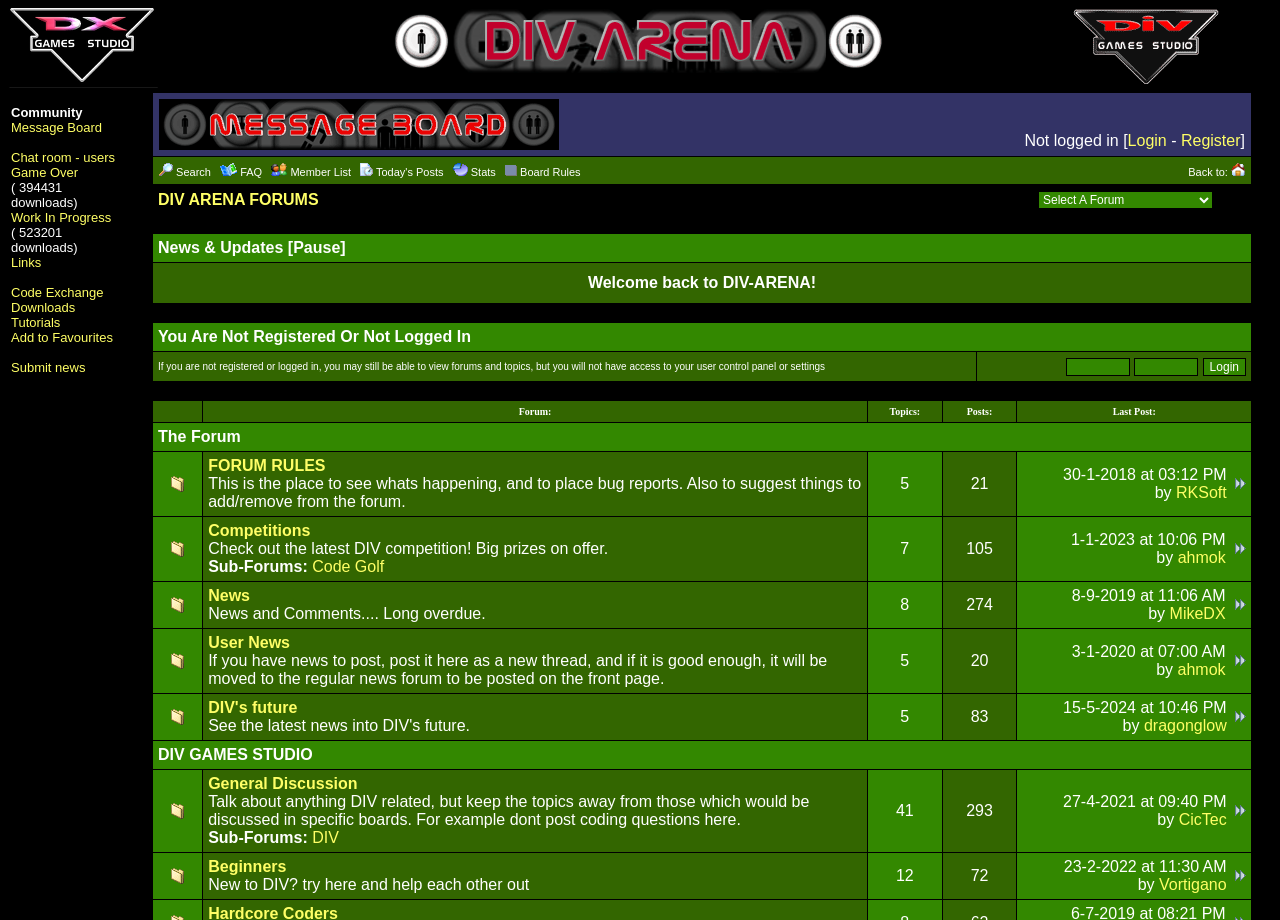Please locate the bounding box coordinates of the element's region that needs to be clicked to follow the instruction: "Select a forum from the dropdown". The bounding box coordinates should be provided as four float numbers between 0 and 1, i.e., [left, top, right, bottom].

[0.811, 0.208, 0.948, 0.227]